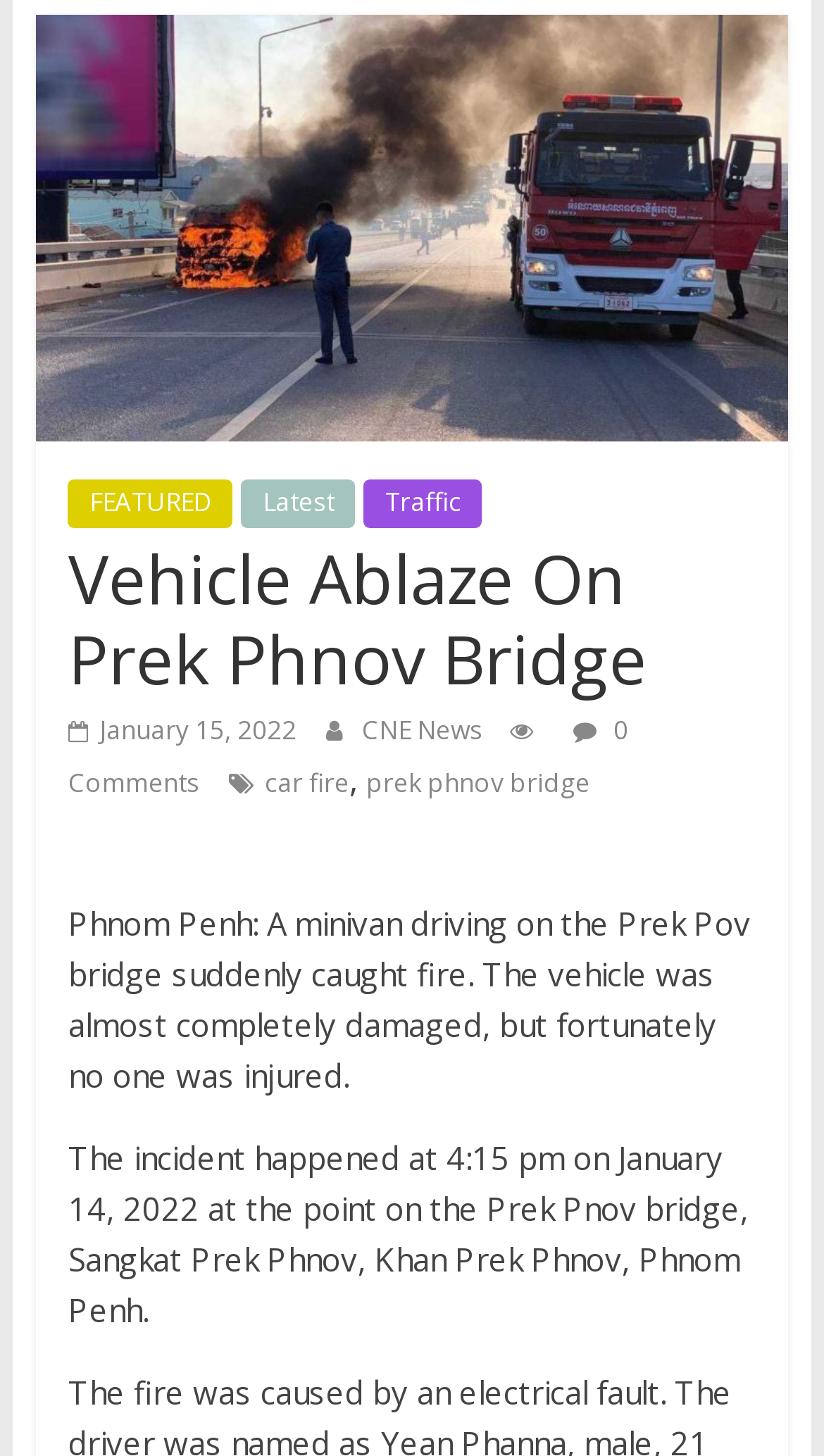Using the provided element description: "car fire", identify the bounding box coordinates. The coordinates should be four floats between 0 and 1 in the order [left, top, right, bottom].

[0.321, 0.526, 0.424, 0.55]